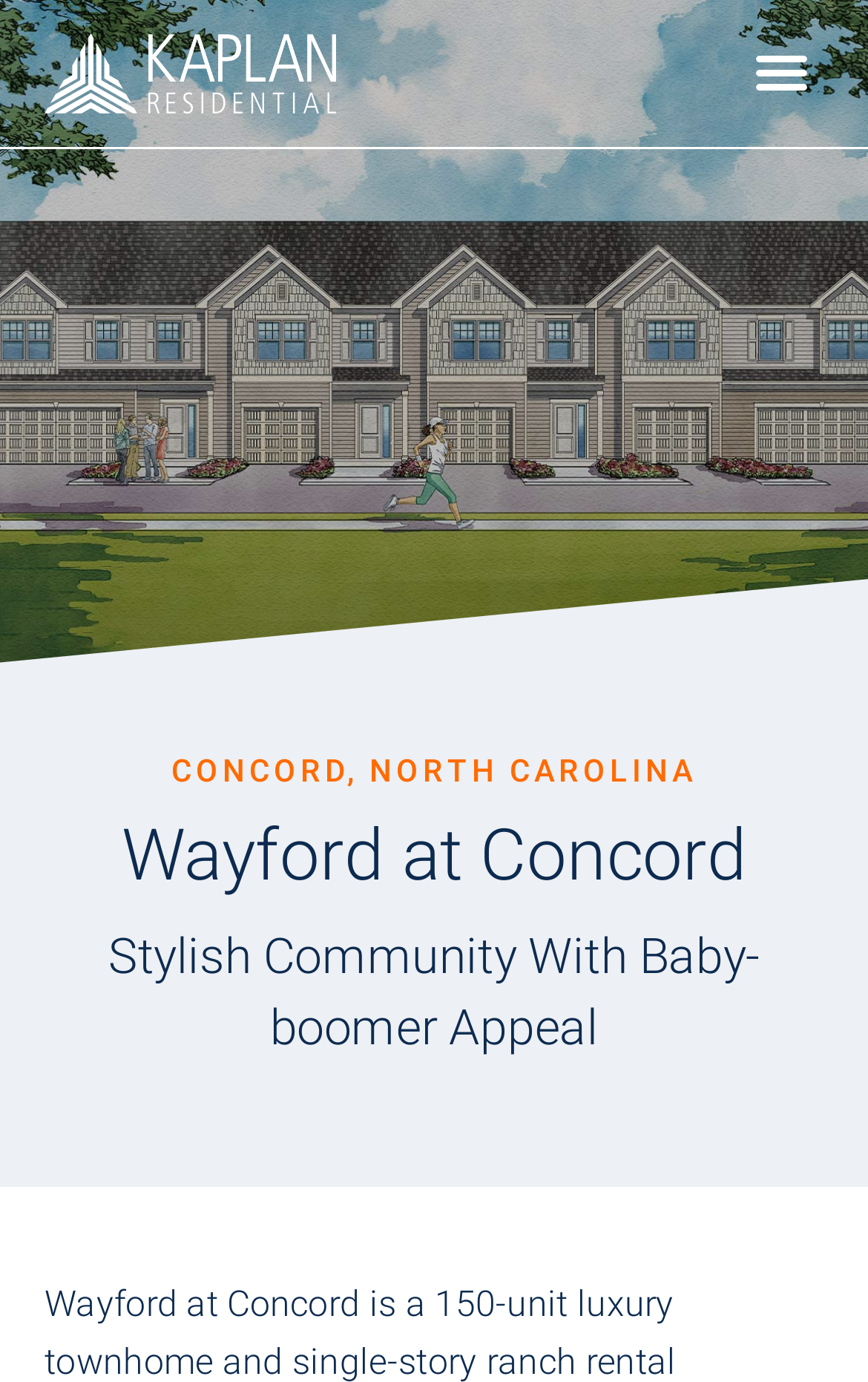Given the element description "Menu", identify the bounding box of the corresponding UI element.

[0.853, 0.023, 0.949, 0.083]